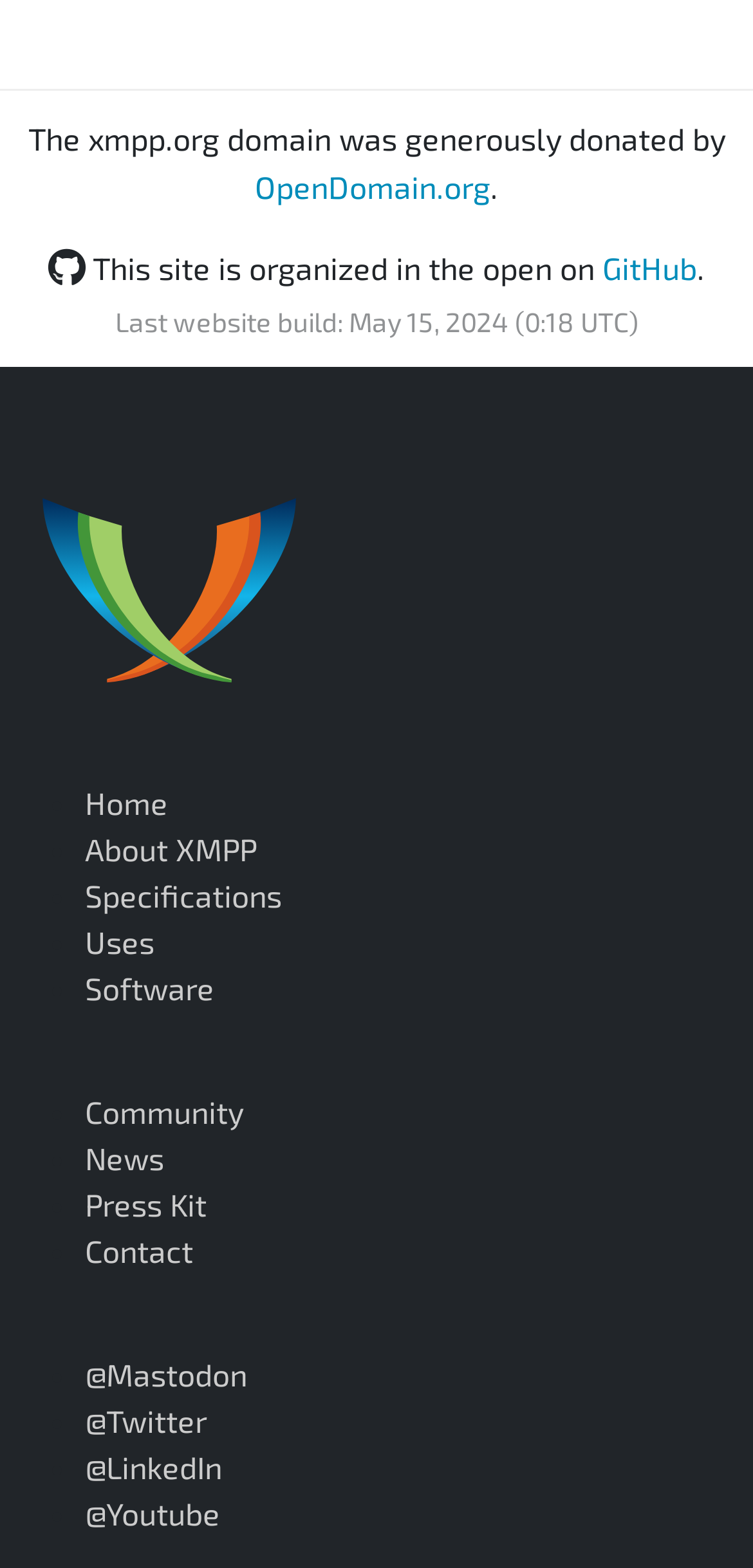Determine the bounding box coordinates for the region that must be clicked to execute the following instruction: "Click on the XMPP logo".

[0.031, 0.283, 0.415, 0.468]